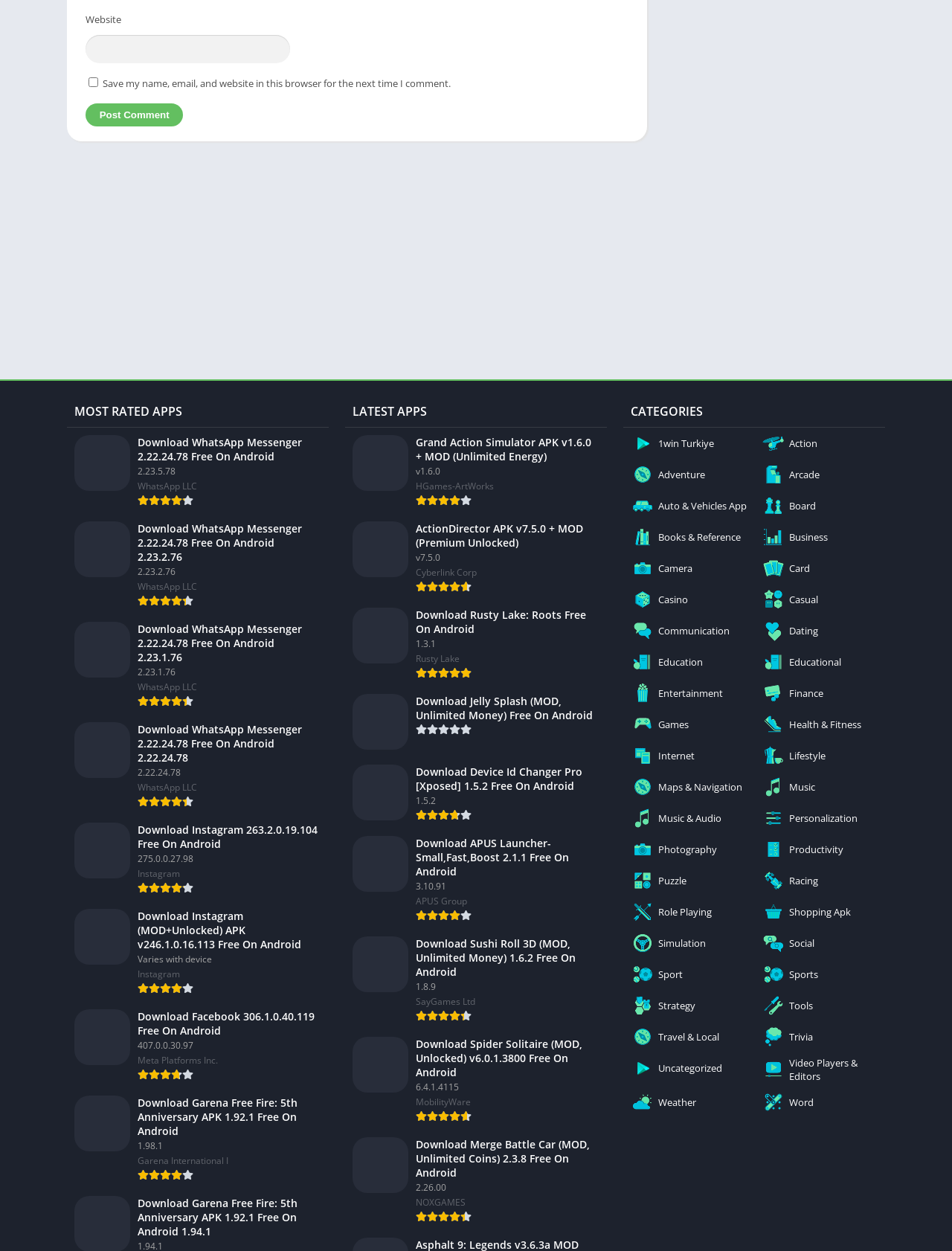Highlight the bounding box coordinates of the element that should be clicked to carry out the following instruction: "Browse categories". The coordinates must be given as four float numbers ranging from 0 to 1, i.e., [left, top, right, bottom].

[0.655, 0.316, 0.93, 0.342]